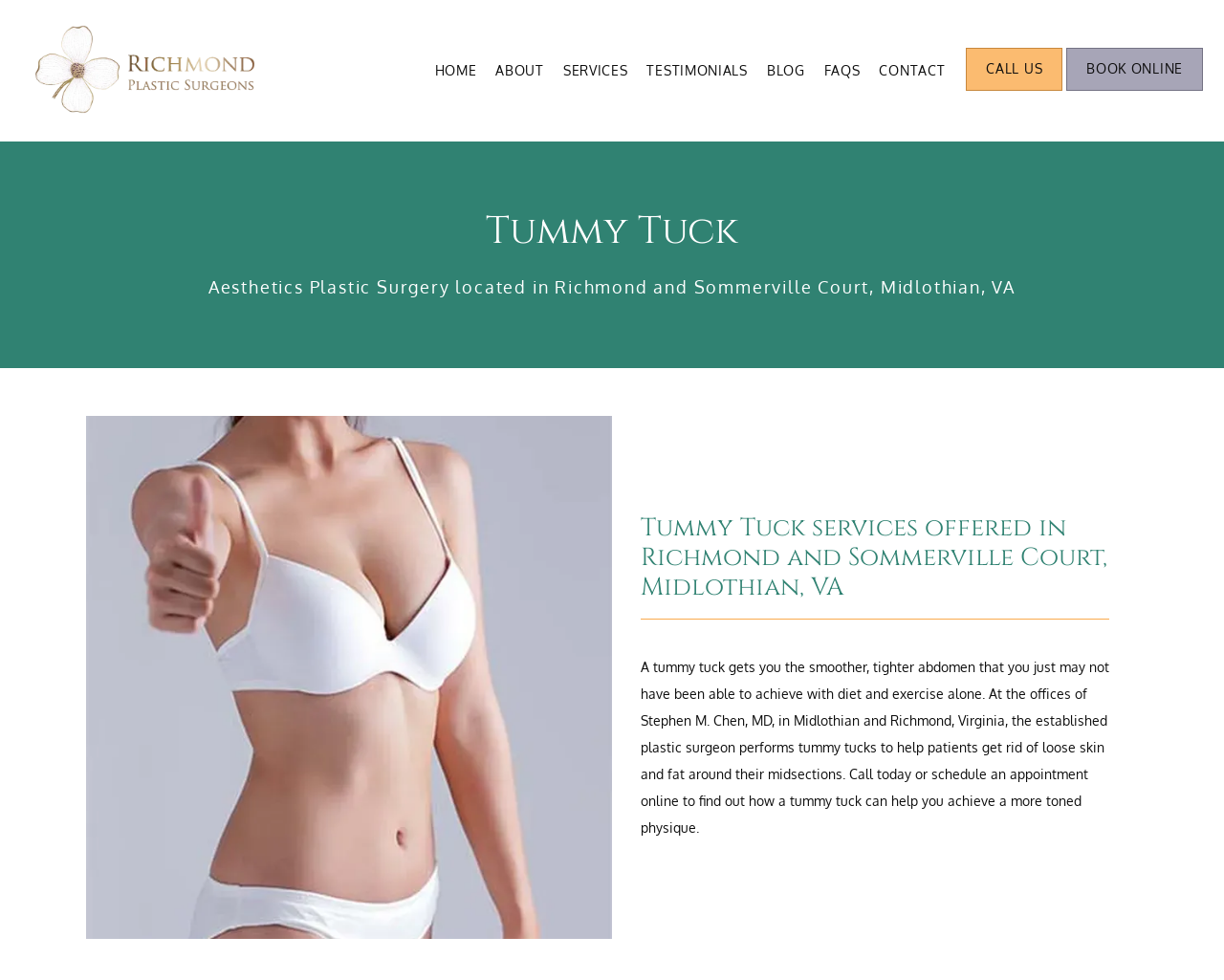Provide the bounding box coordinates for the UI element that is described as: "Call Us".

[0.788, 0.084, 0.87, 0.097]